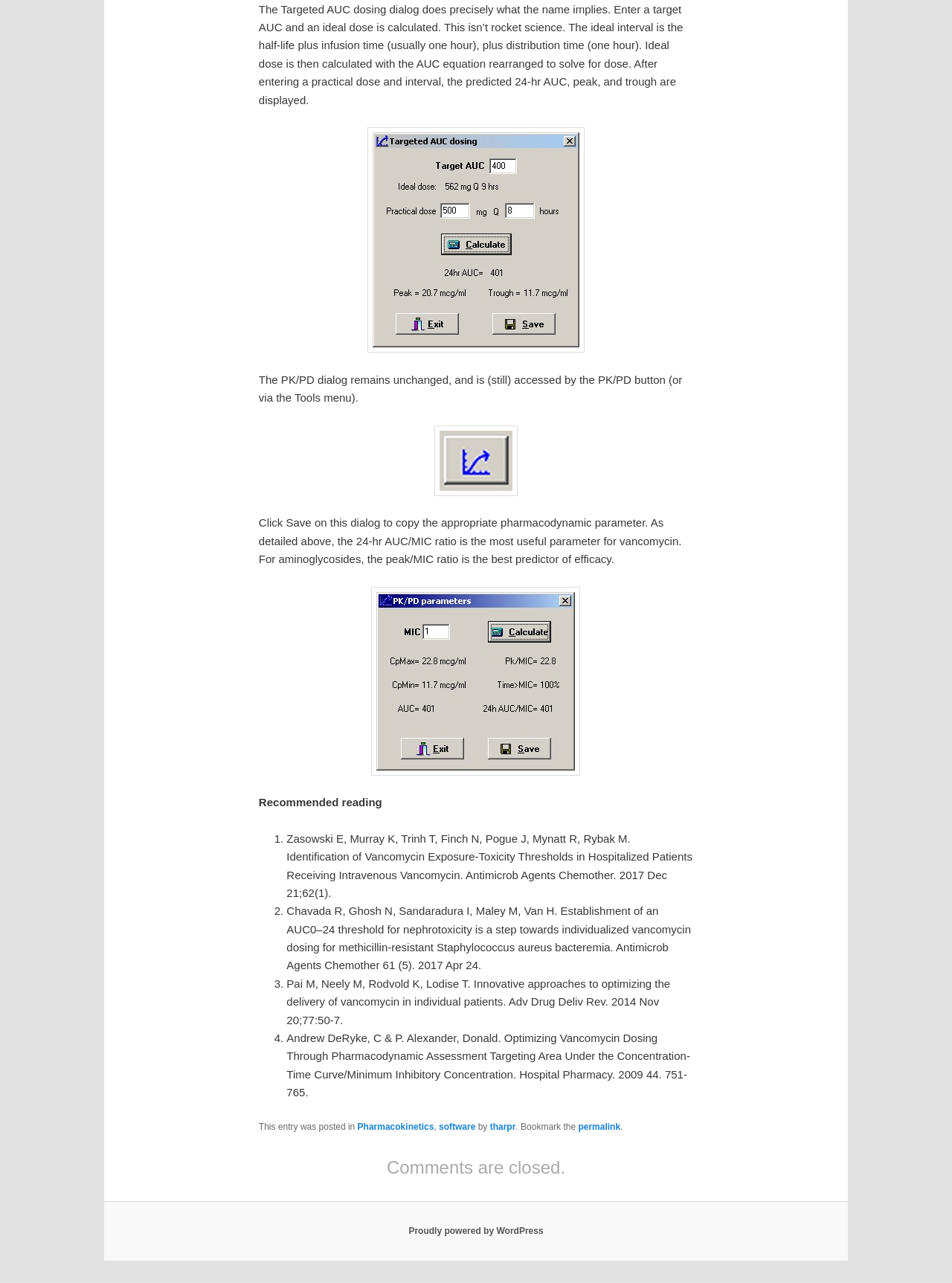What is the recommended parameter for vancomycin?
Refer to the image and give a detailed answer to the query.

According to the webpage, the 24-hr AUC/MIC ratio is the most useful parameter for vancomycin, as mentioned in the third paragraph.